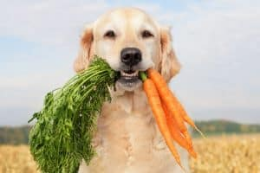What is the theme of the related article?
Provide a detailed answer to the question using information from the image.

The image effectively conveys the message of incorporating nutritious food into a pet's meals, which resonates with the theme of the related article on adding vegetables to a dog's diet.